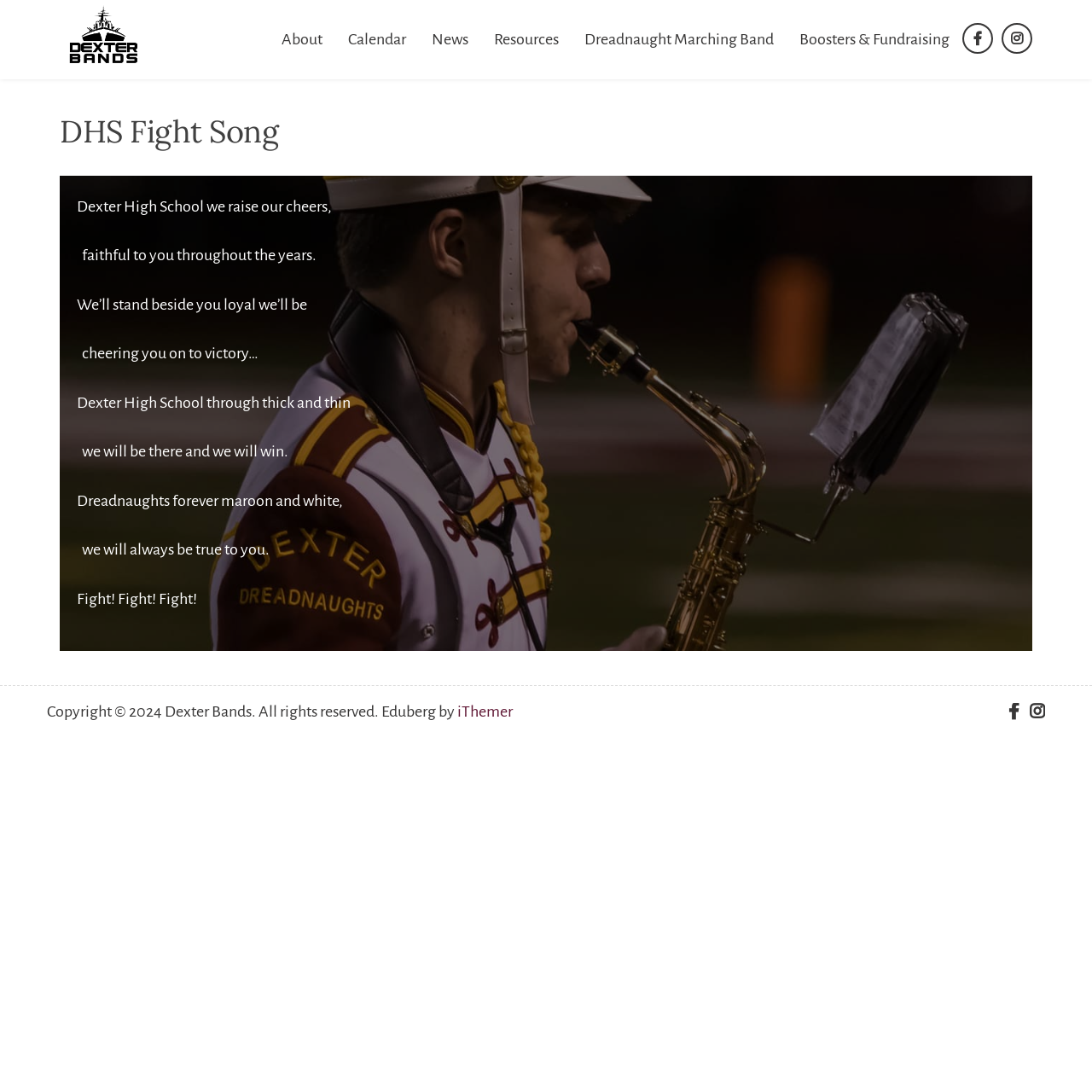What is the theme of the webpage?
Kindly answer the question with as much detail as you can.

I inferred the theme by looking at the content of the webpage, which includes the fight song lyrics, navigation menu items related to the band, and social media links. All of these suggest that the webpage is about a school band.